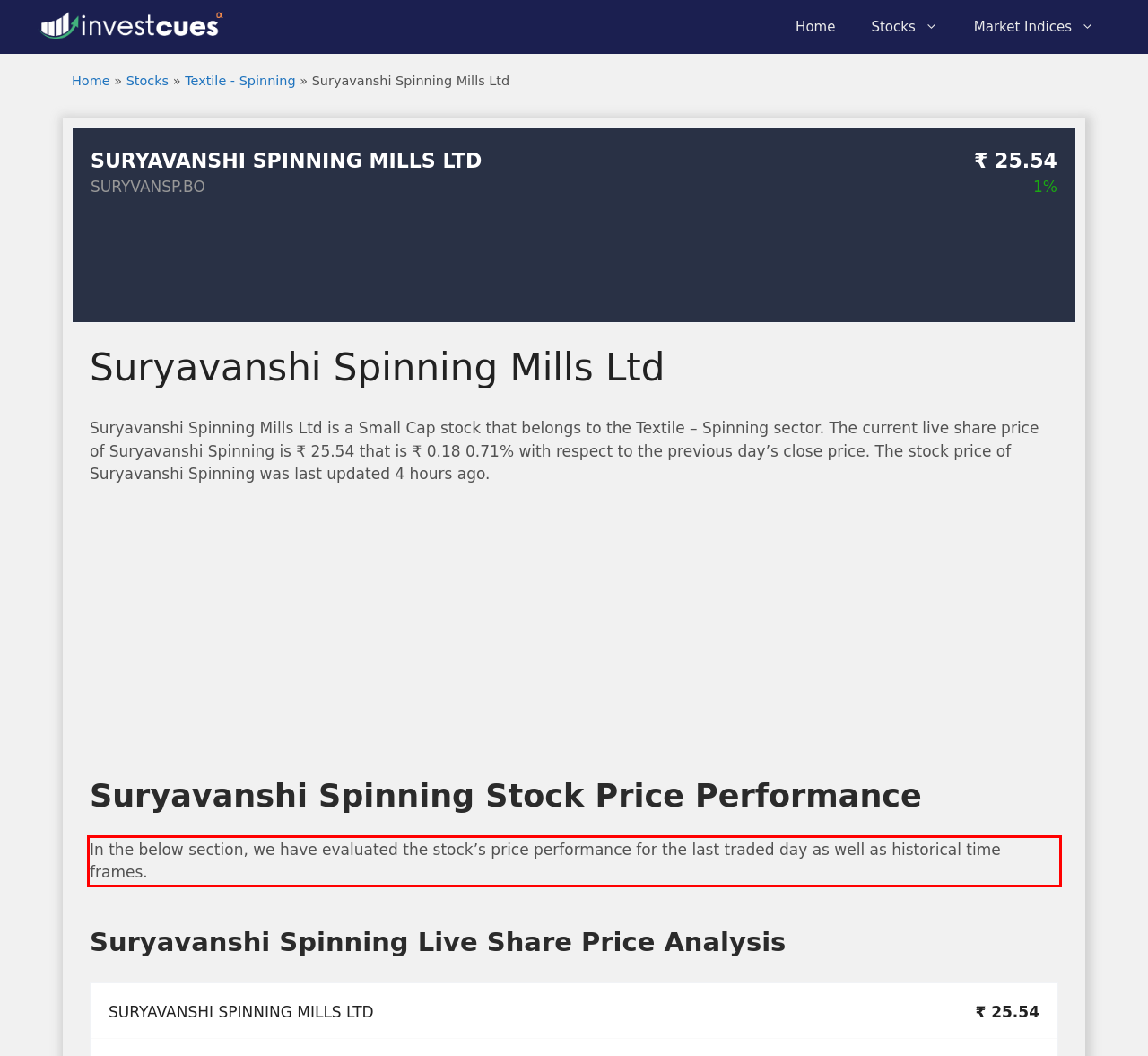From the given screenshot of a webpage, identify the red bounding box and extract the text content within it.

In the below section, we have evaluated the stock’s price performance for the last traded day as well as historical time frames.